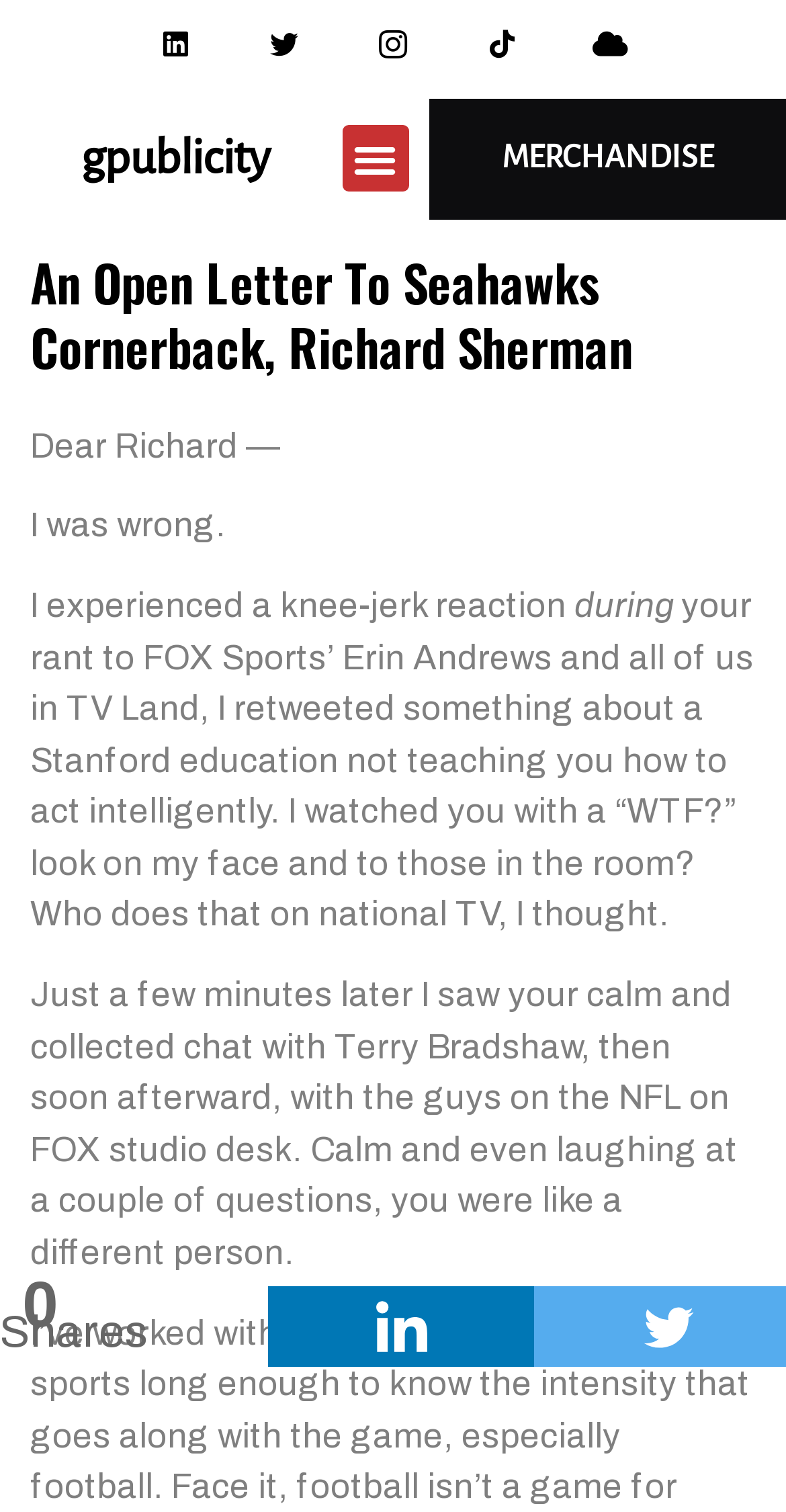Answer the following query concisely with a single word or phrase:
What is the first sentence of the open letter?

Dear Richard —